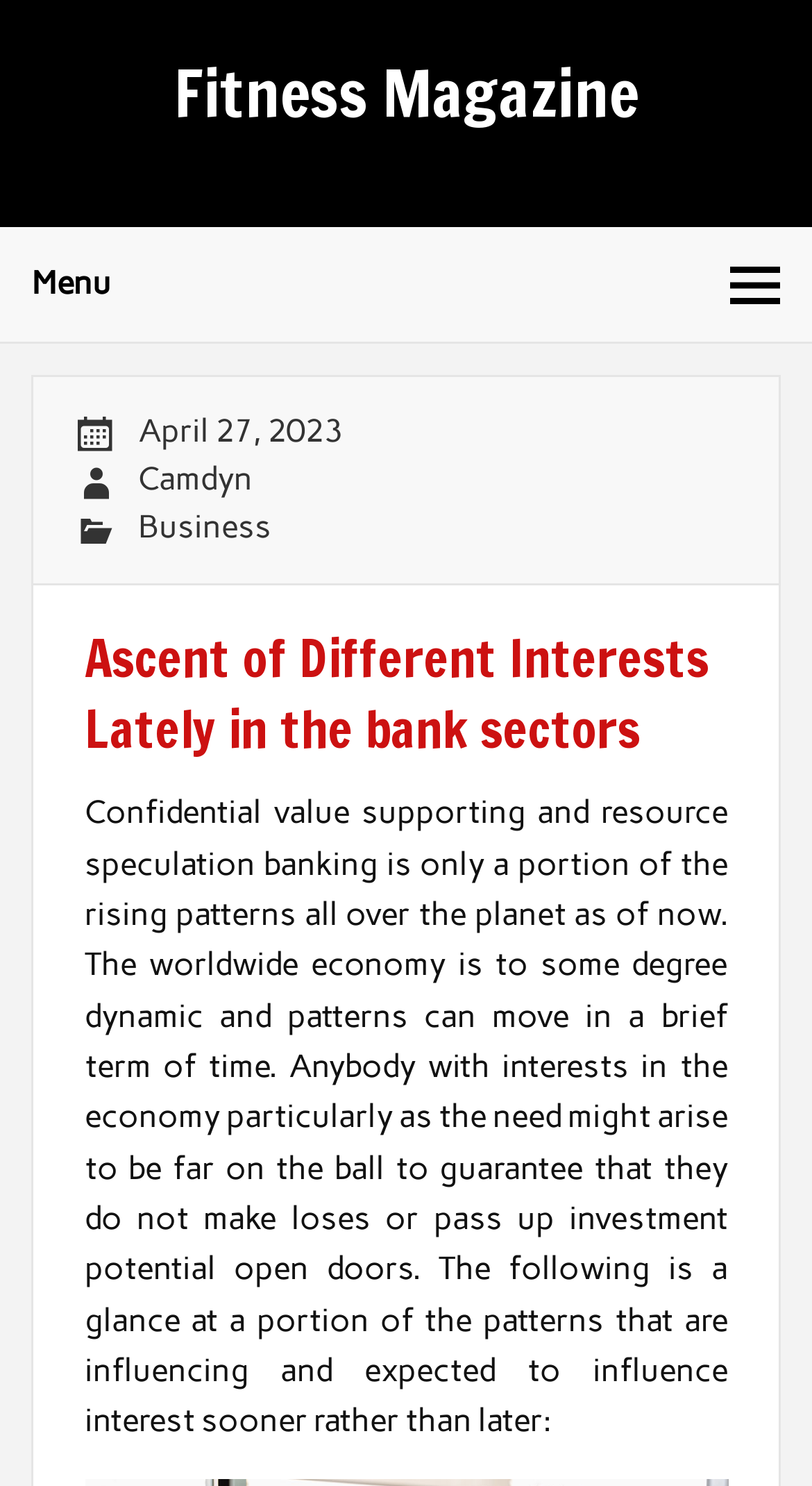What is the author's name?
Look at the screenshot and respond with one word or a short phrase.

Camdyn